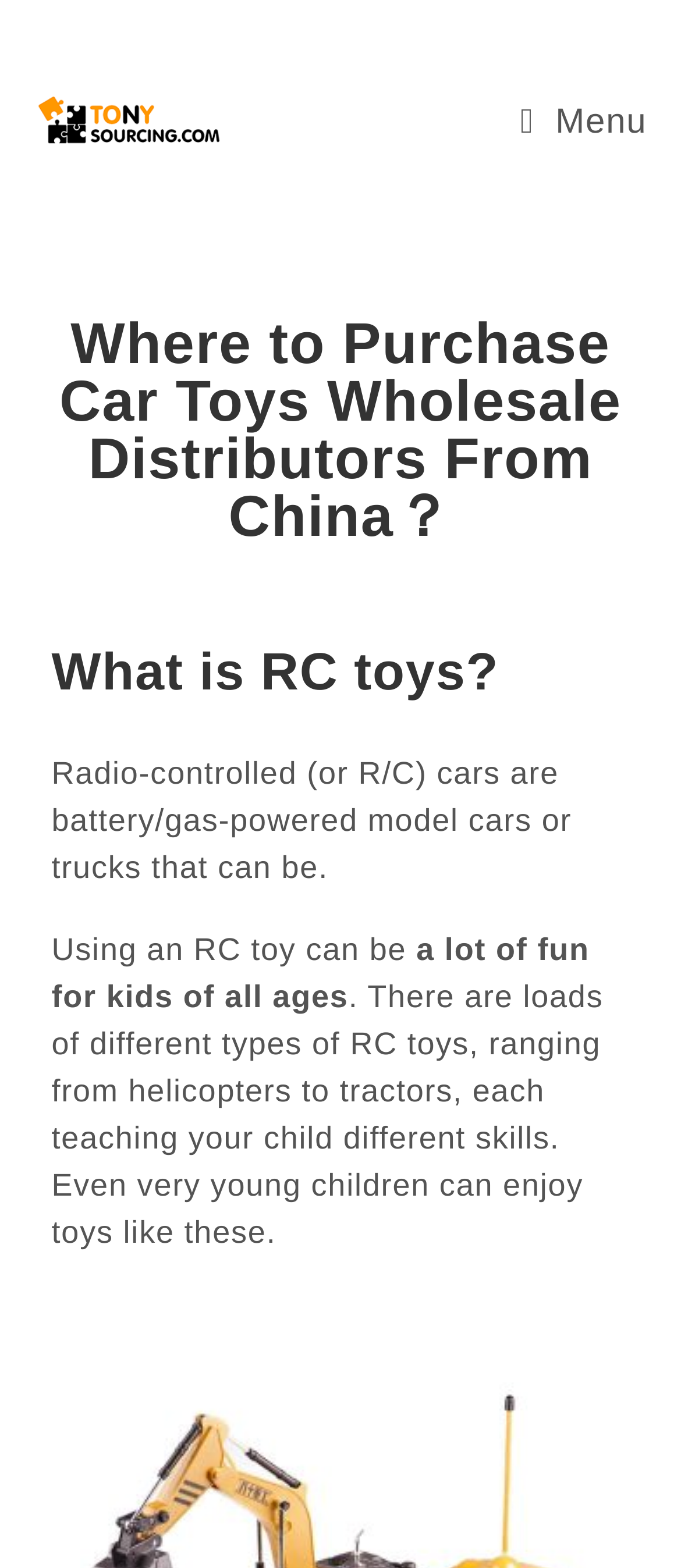Identify and provide the main heading of the webpage.

Where to Purchase Car Toys Wholesale Distributors From China？​​